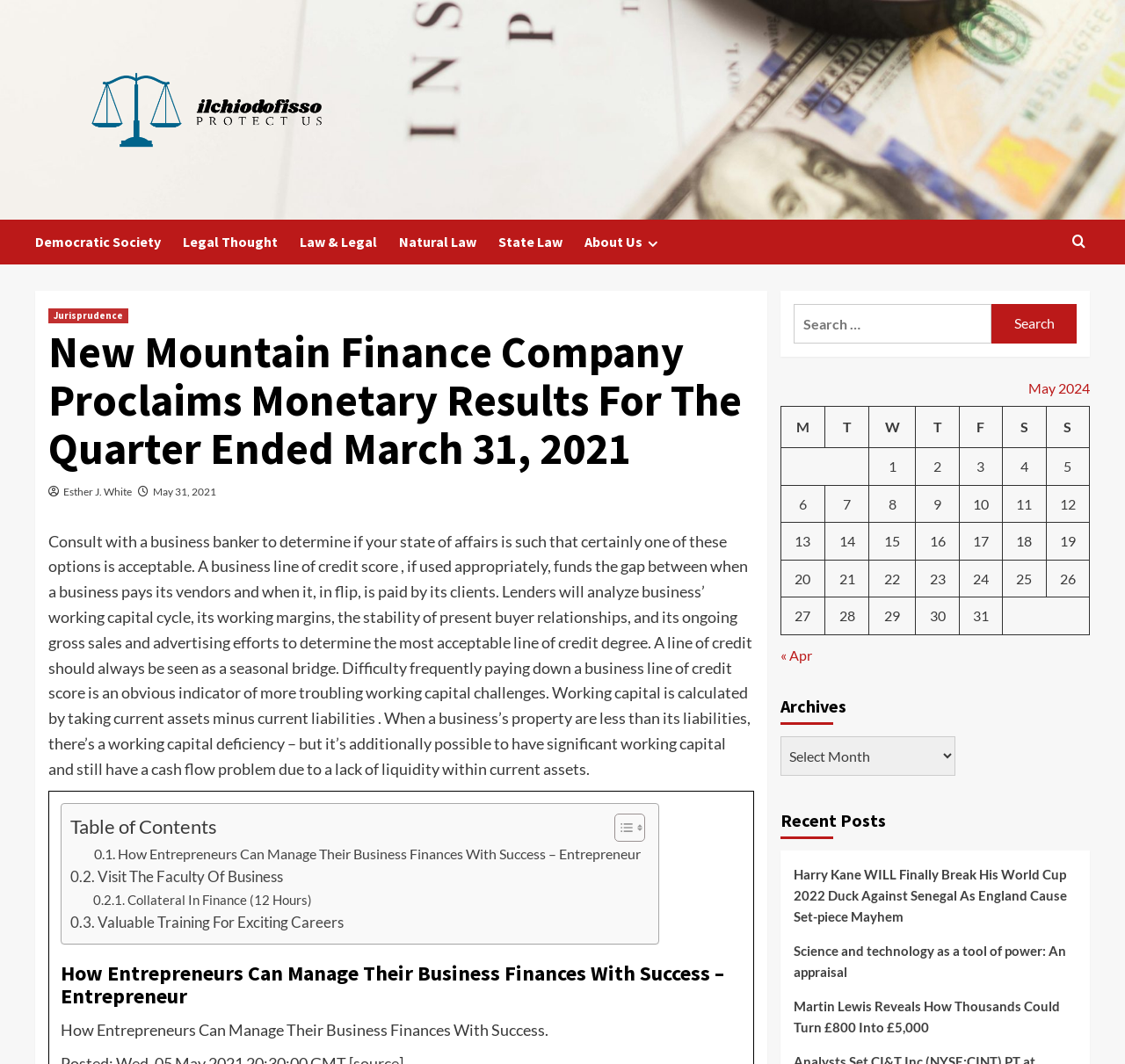Pinpoint the bounding box coordinates of the element to be clicked to execute the instruction: "Read the article 'How Entrepreneurs Can Manage Their Business Finances With Success – Entrepreneur'".

[0.054, 0.904, 0.659, 0.948]